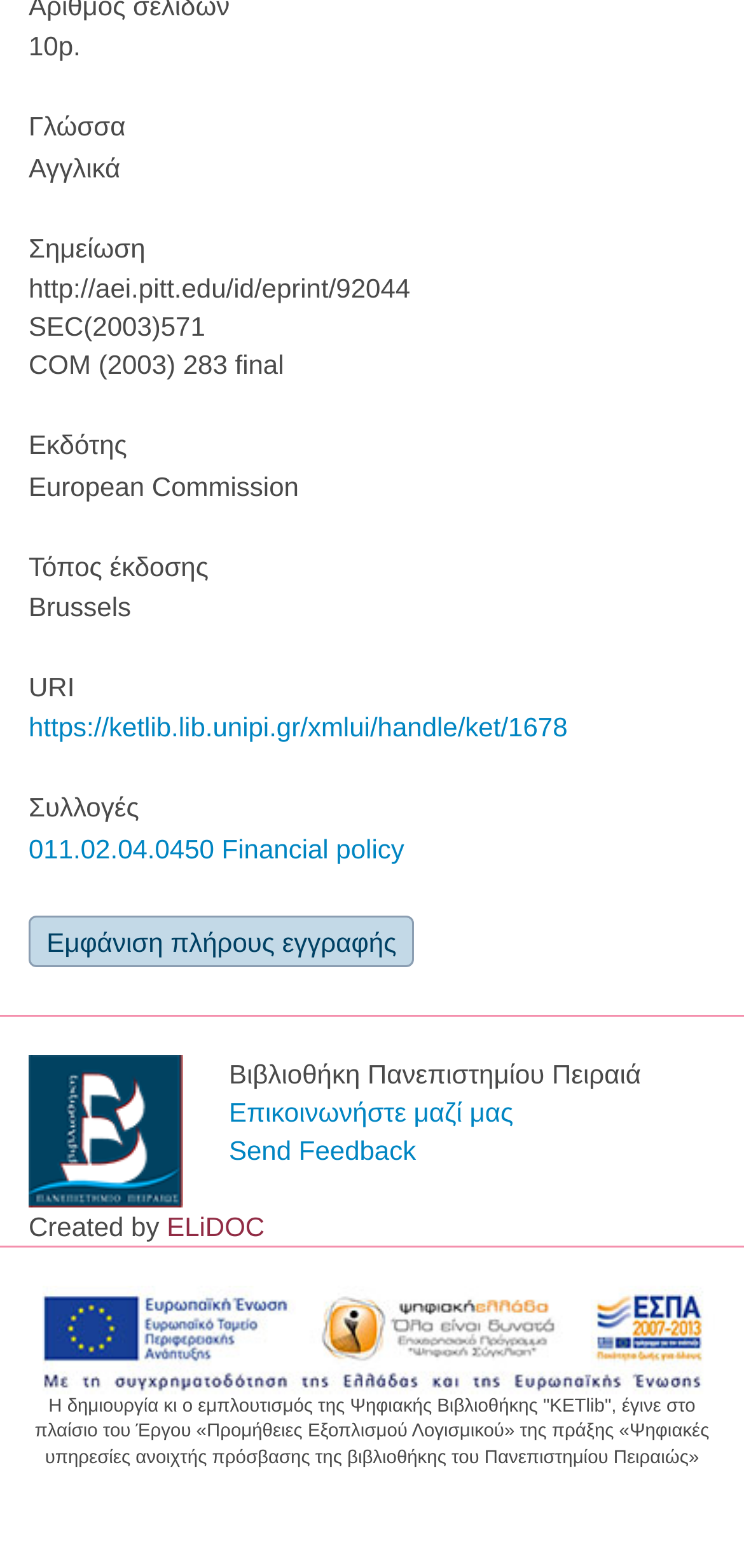What is the language of the webpage?
Answer the question with just one word or phrase using the image.

Αγγλικά